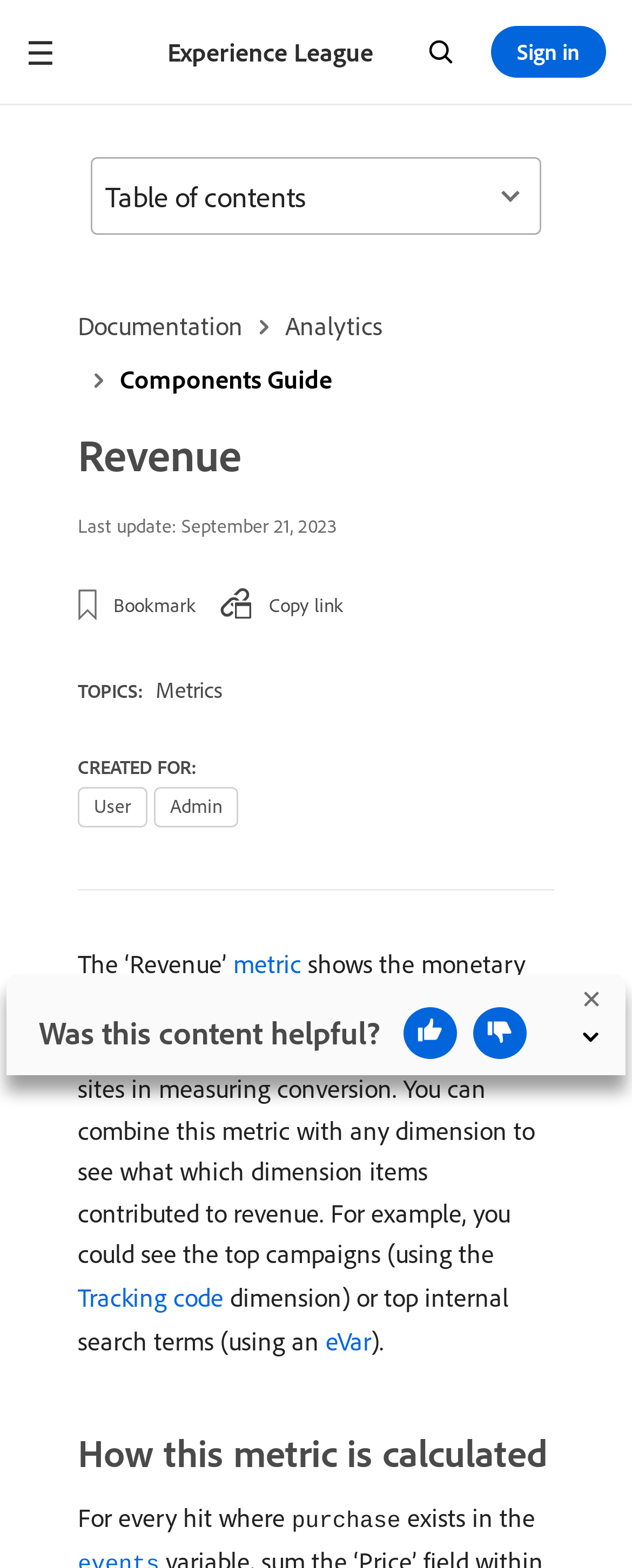Determine the bounding box coordinates of the area to click in order to meet this instruction: "Sign in".

[0.777, 0.017, 0.959, 0.05]